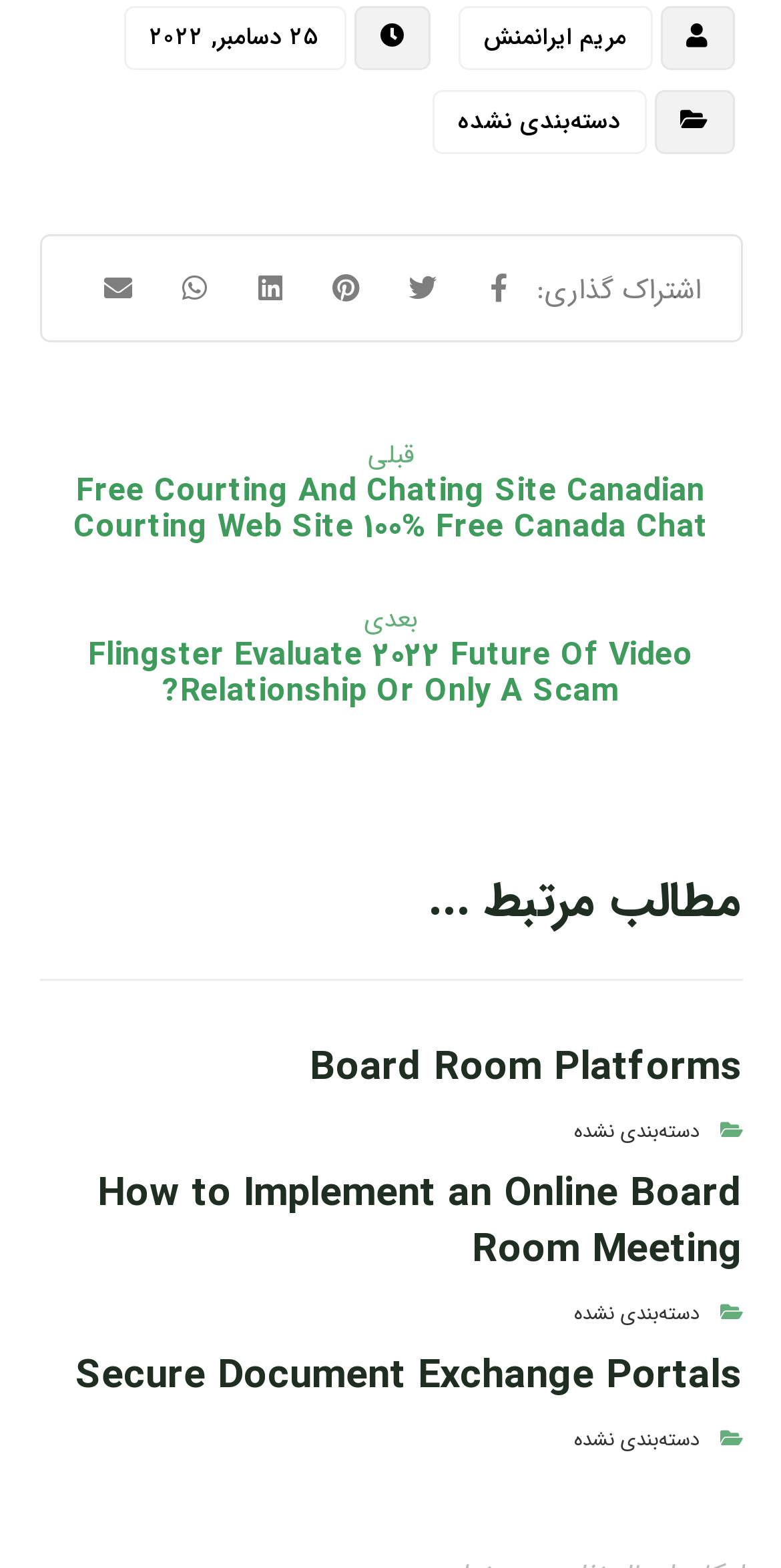Provide a one-word or brief phrase answer to the question:
What is the date mentioned in the top navigation bar?

۲۵ دسامبر, ۲۰۲۲